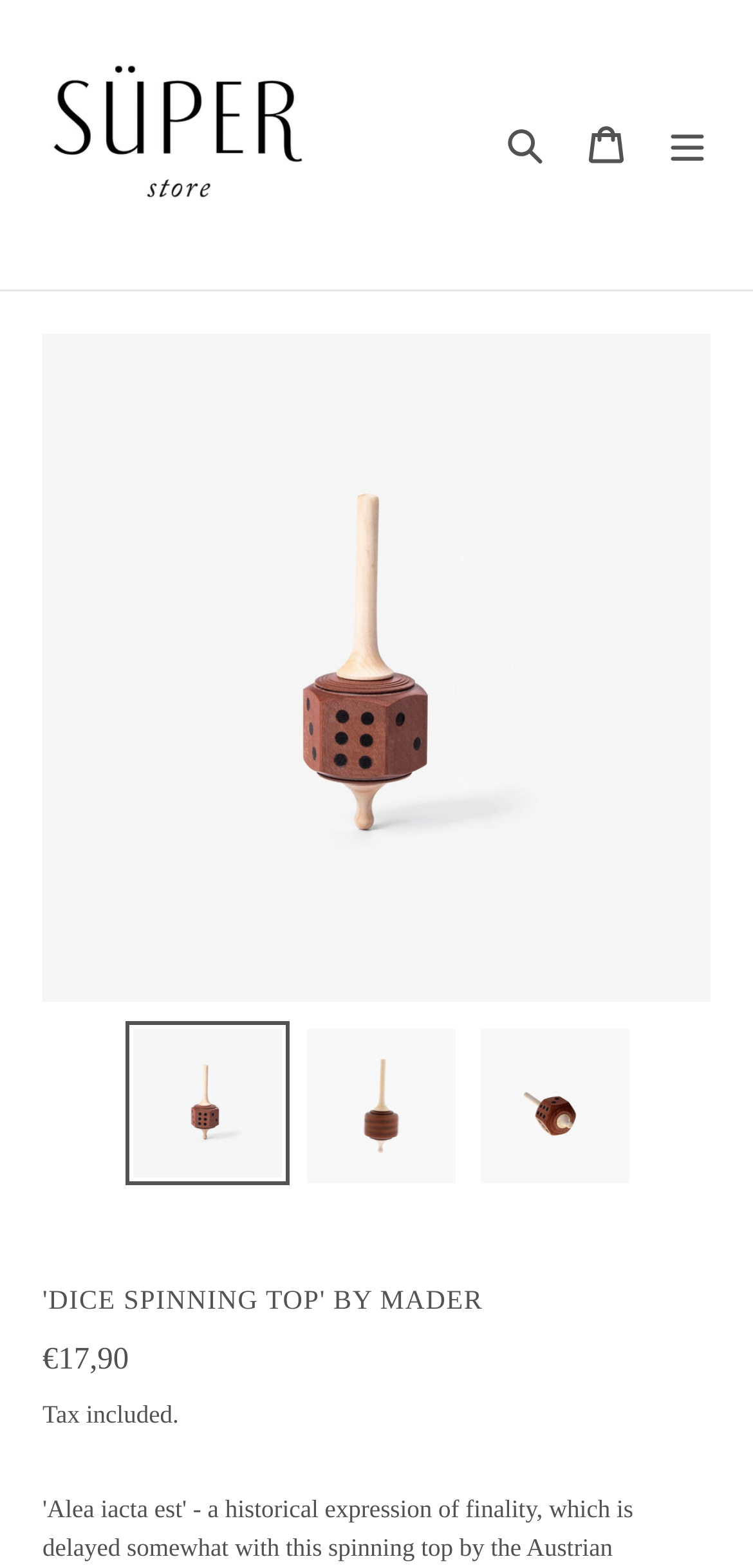Using the given element description, provide the bounding box coordinates (top-left x, top-left y, bottom-right x, bottom-right y) for the corresponding UI element in the screenshot: KWASU Admission List 2019/2020

None